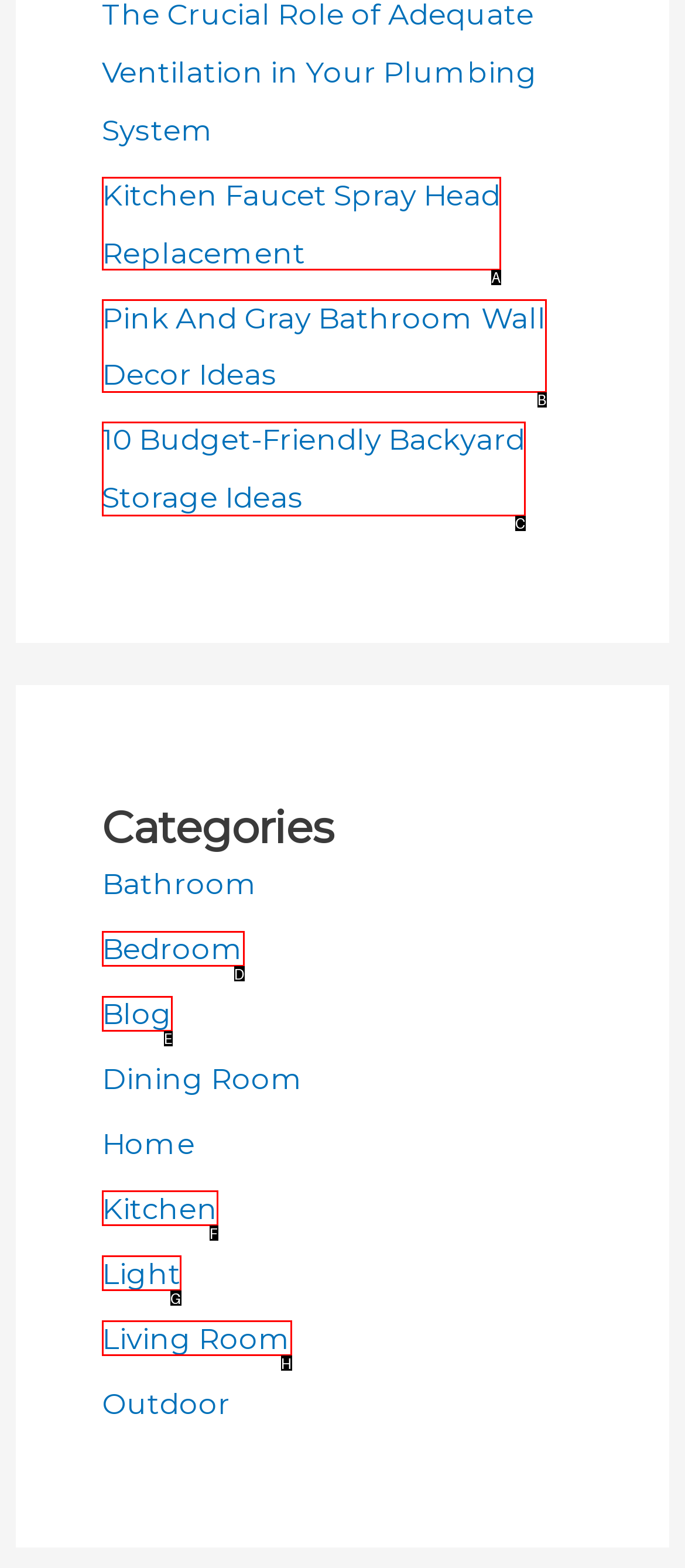Choose the UI element you need to click to carry out the task: Read about 10 Budget-Friendly Backyard Storage Ideas.
Respond with the corresponding option's letter.

C